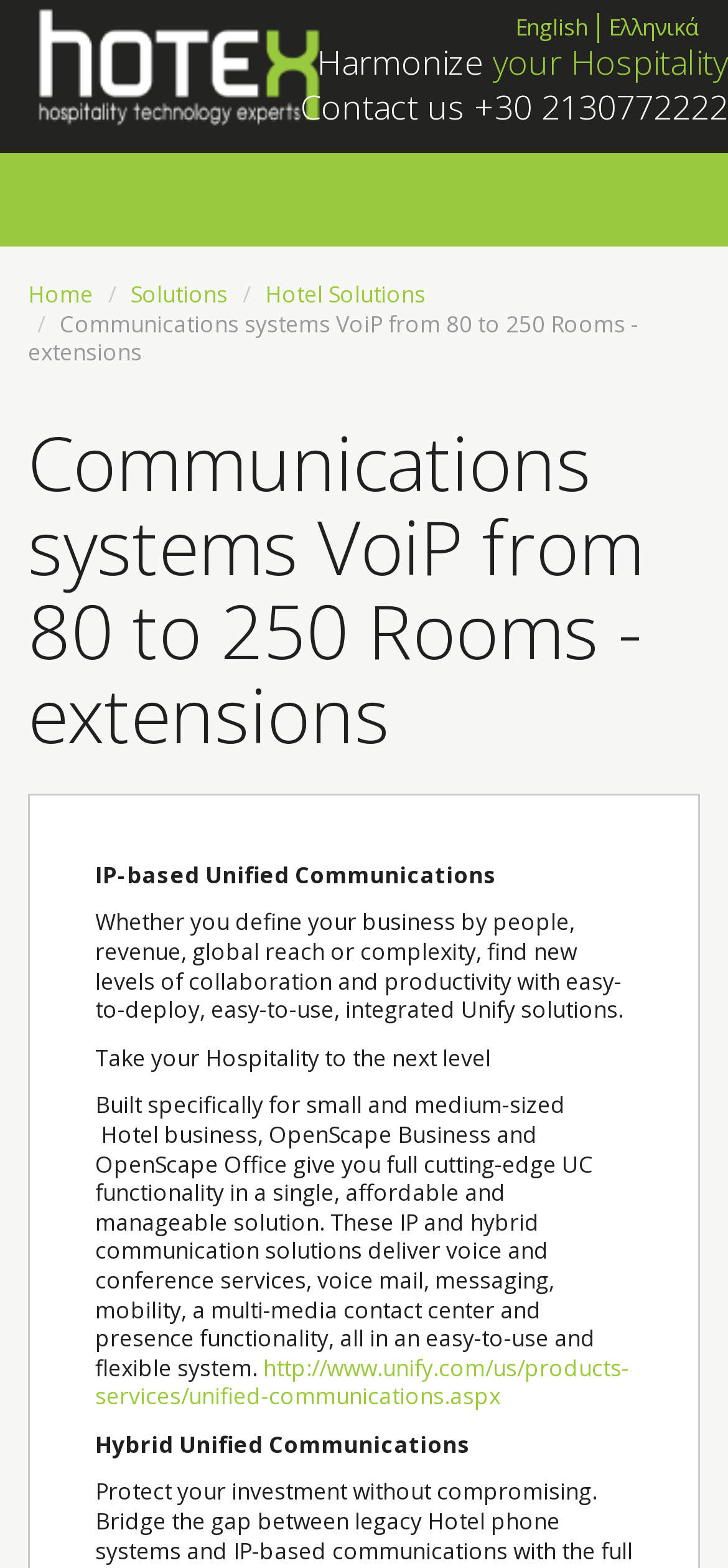Indicate the bounding box coordinates of the clickable region to achieve the following instruction: "Learn more about 'Hotel Solutions'."

[0.364, 0.177, 0.585, 0.198]